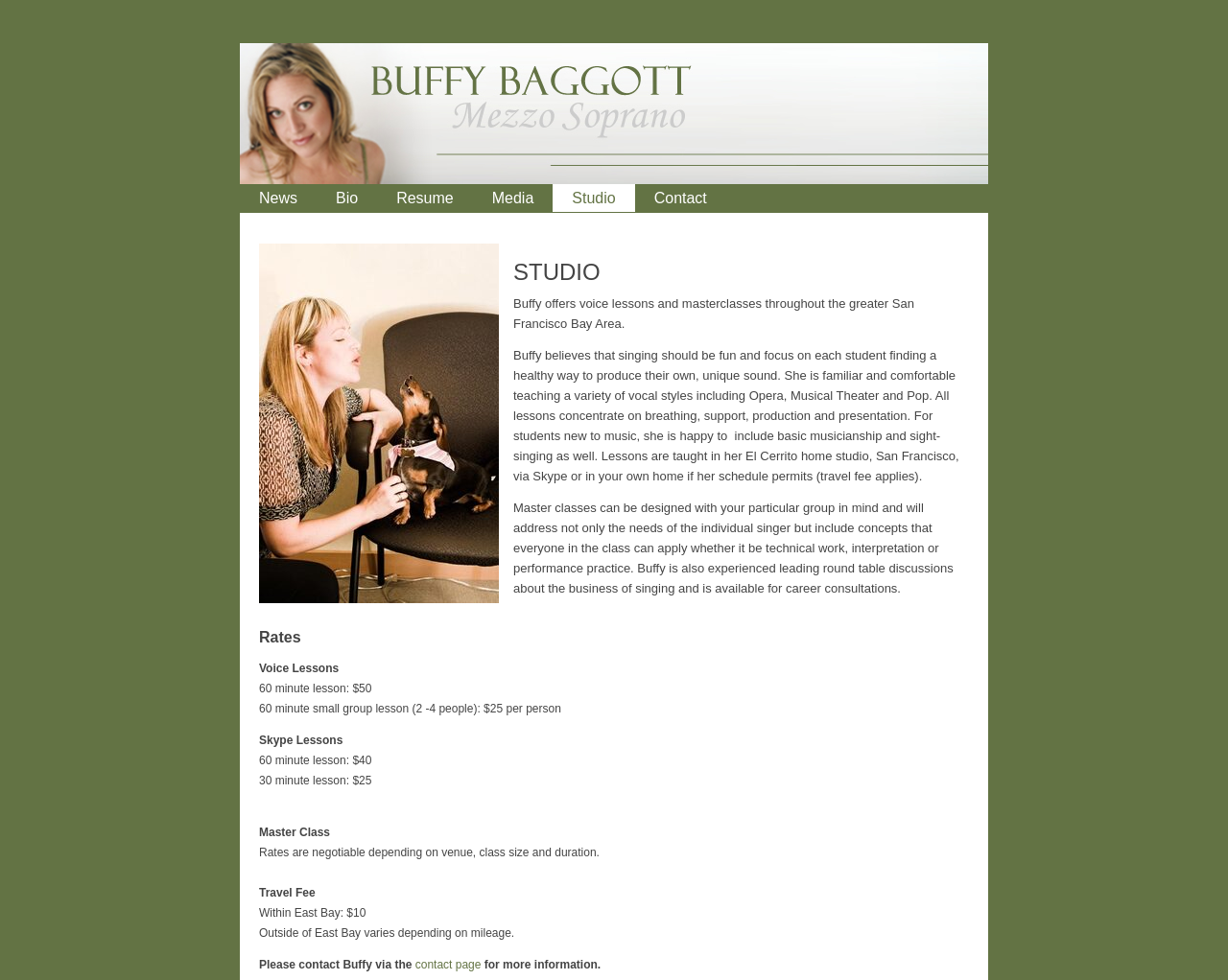Determine the bounding box coordinates of the UI element that matches the following description: "contact page". The coordinates should be four float numbers between 0 and 1 in the format [left, top, right, bottom].

[0.338, 0.977, 0.392, 0.991]